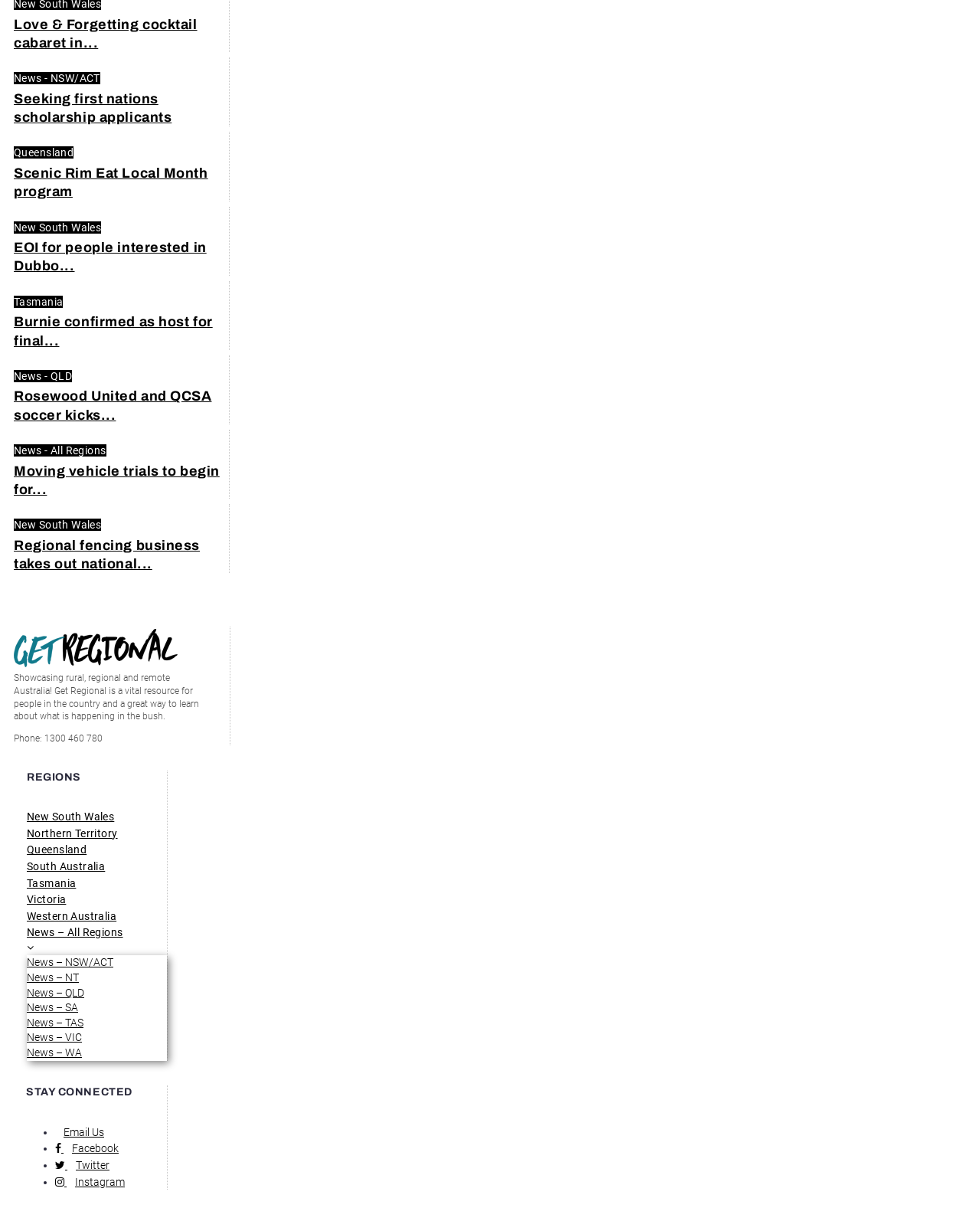Give a concise answer using one word or a phrase to the following question:
What is the purpose of the 'Get Regional' resource?

To learn about what is happening in the bush